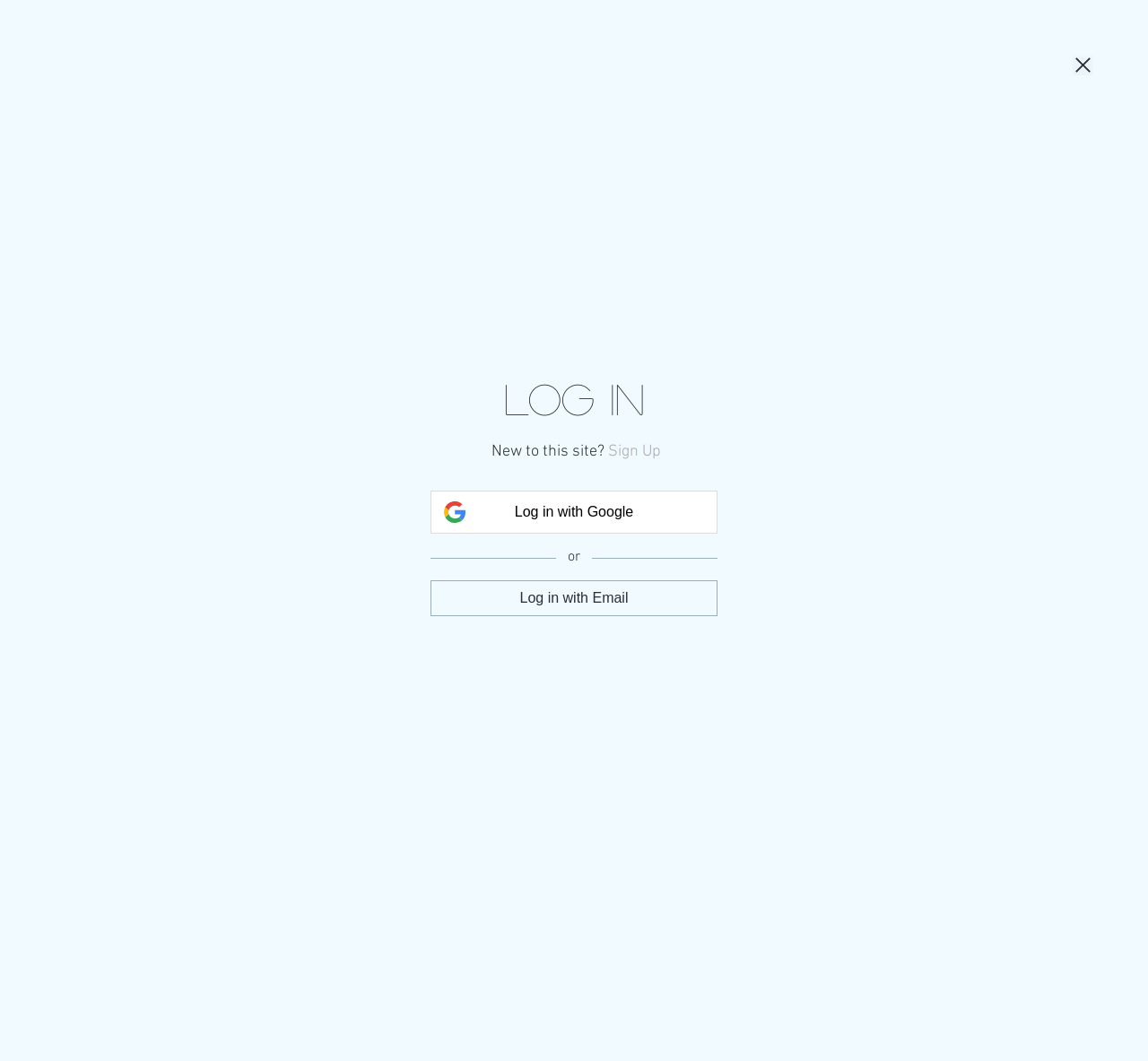What is the focus state of the 'Sign Up' button?
Please look at the screenshot and answer in one word or a short phrase.

True